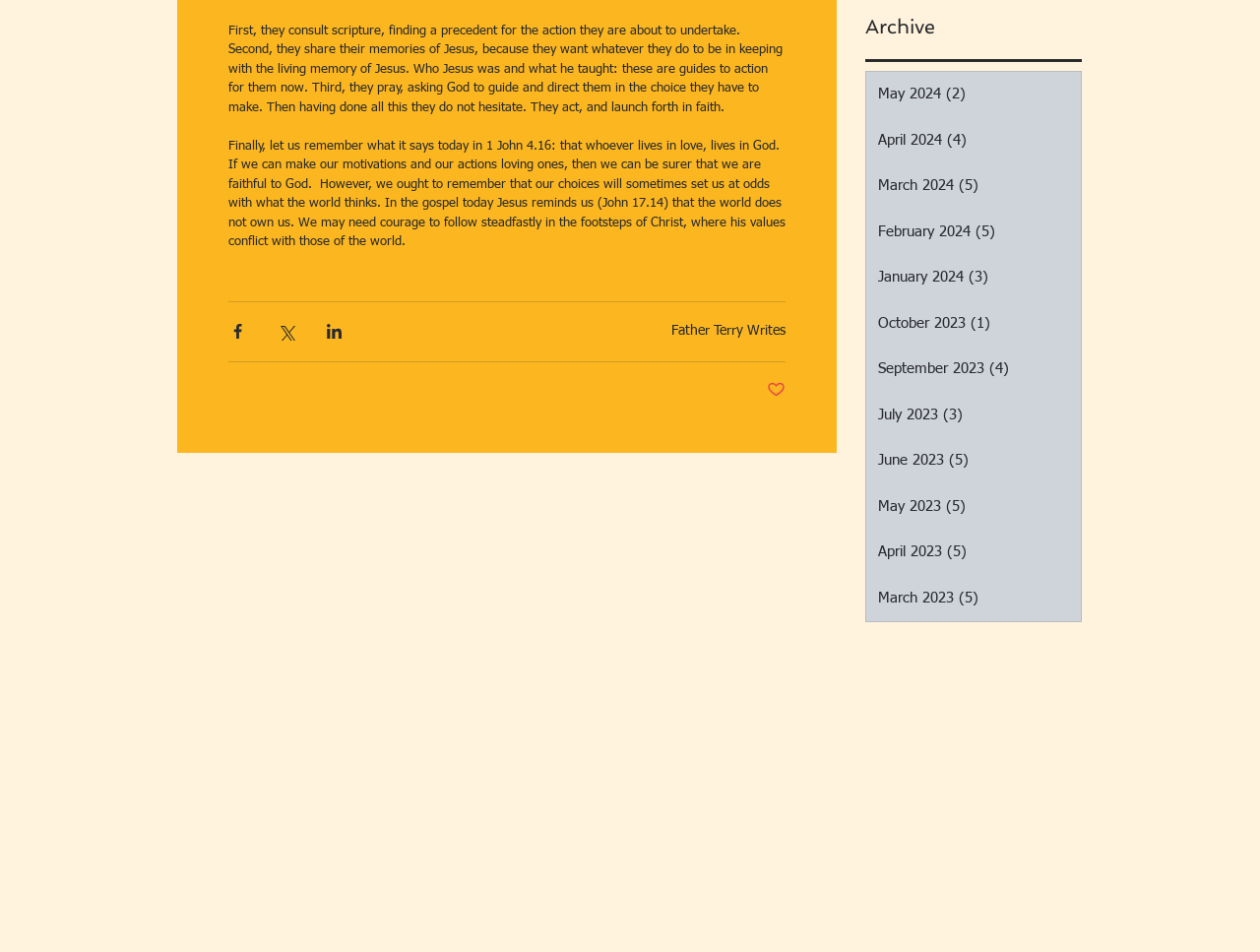Give the bounding box coordinates for this UI element: "June 2023 (5) 5 posts". The coordinates should be four float numbers between 0 and 1, arranged as [left, top, right, bottom].

[0.688, 0.46, 0.858, 0.508]